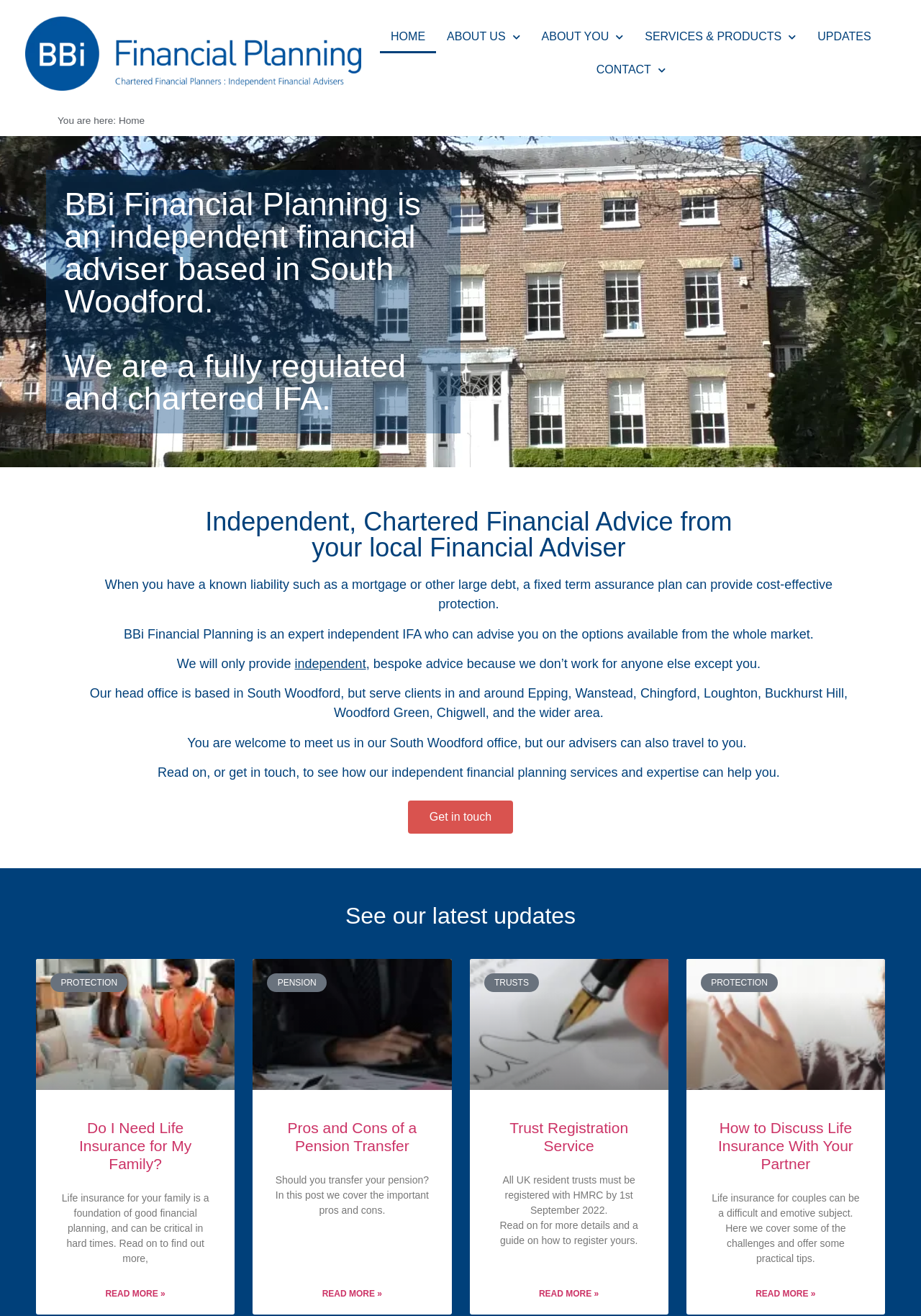Please identify the bounding box coordinates of where to click in order to follow the instruction: "Read more about Do I Need Life Insurance for My Family?".

[0.114, 0.978, 0.18, 0.988]